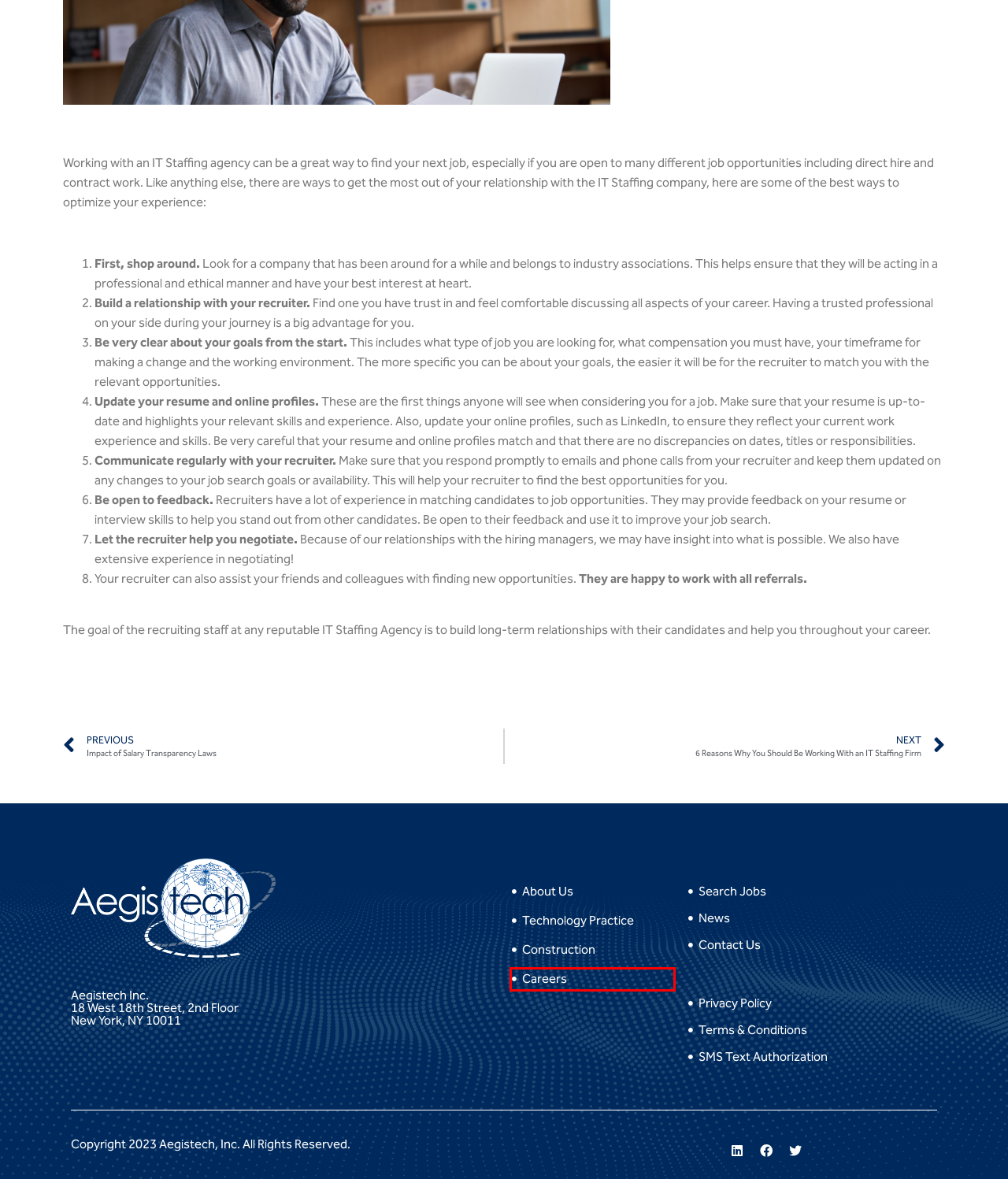You have a screenshot of a webpage with a red bounding box around an element. Select the webpage description that best matches the new webpage after clicking the element within the red bounding box. Here are the descriptions:
A. IT Staffing Company | IT Staffing Services | Aegistech
B. Technology Jobs | Best Paying Technology Jobs
C. 6 Reasons Why You Should Be Working With an IT Staffing Firm - Aegistech
D. Terms & Conditions - Aegistech
E. Blog - Aegistech
F. Hire Tech |Tech Staffing | Tech Recruiting Companies | Aegistech
G. Contact Us - Aegistech
H. Impact of Salary Transparency Laws - Aegistech

A